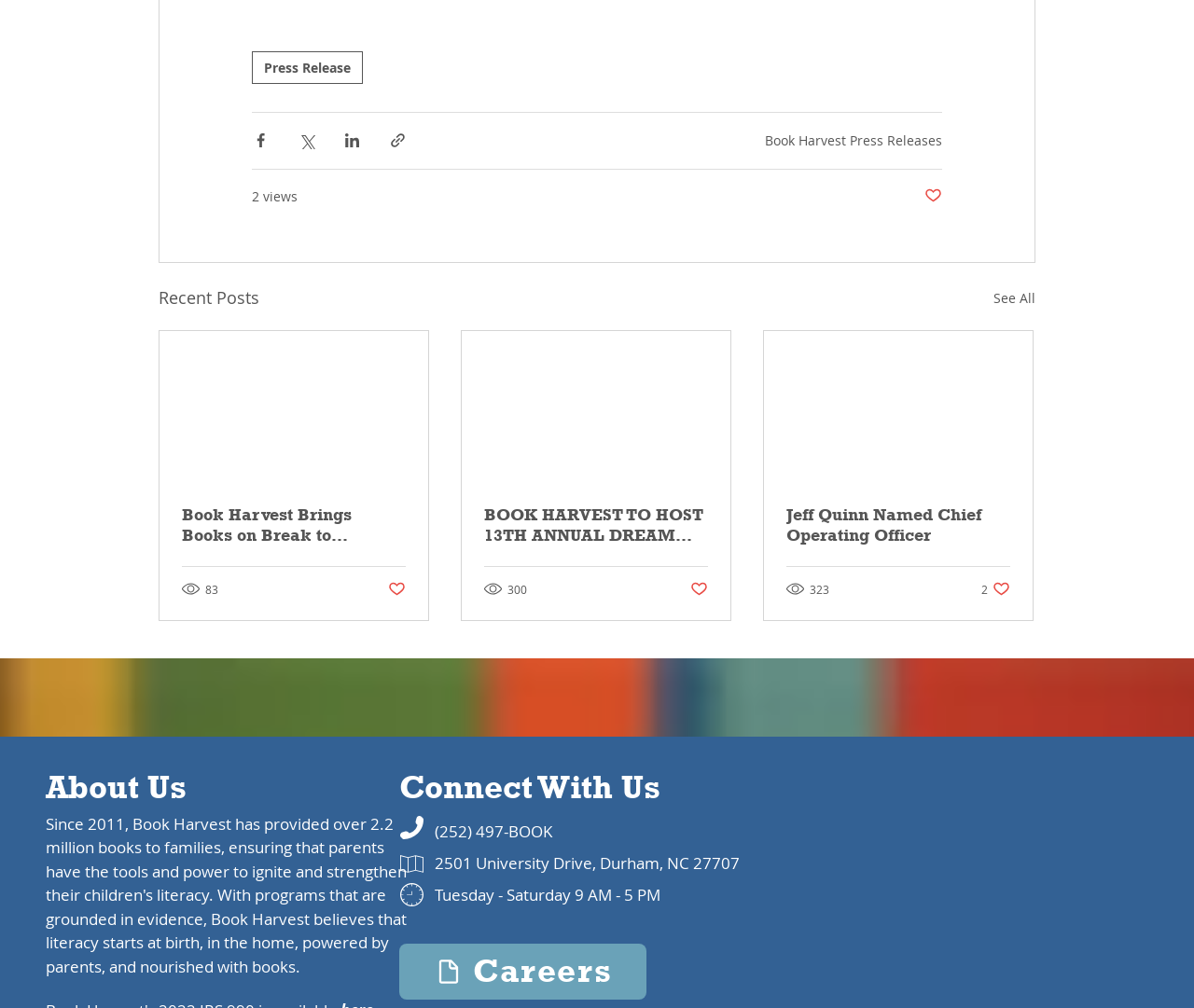Could you specify the bounding box coordinates for the clickable section to complete the following instruction: "Check the post with 300 views"?

[0.405, 0.576, 0.443, 0.593]